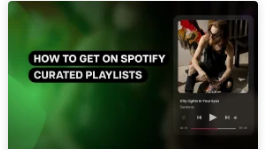Elaborate on the image with a comprehensive description.

The image features a vibrant graphic aimed at promoting an article titled "How to Get on Spotify Curated Playlists." The design highlights key information with bold, eye-catching text that stands out against a sleek green background. On the right side, a preview of the Spotify interface is visible, displaying the title of a song, "City Lights in Your Eyes," along with playback controls, suggesting a focus on music and its accessibility on the platform. This visual serves as an engaging introduction to the article, which promises to provide valuable insights for artists looking to enhance their presence on Spotify's curated playlists.